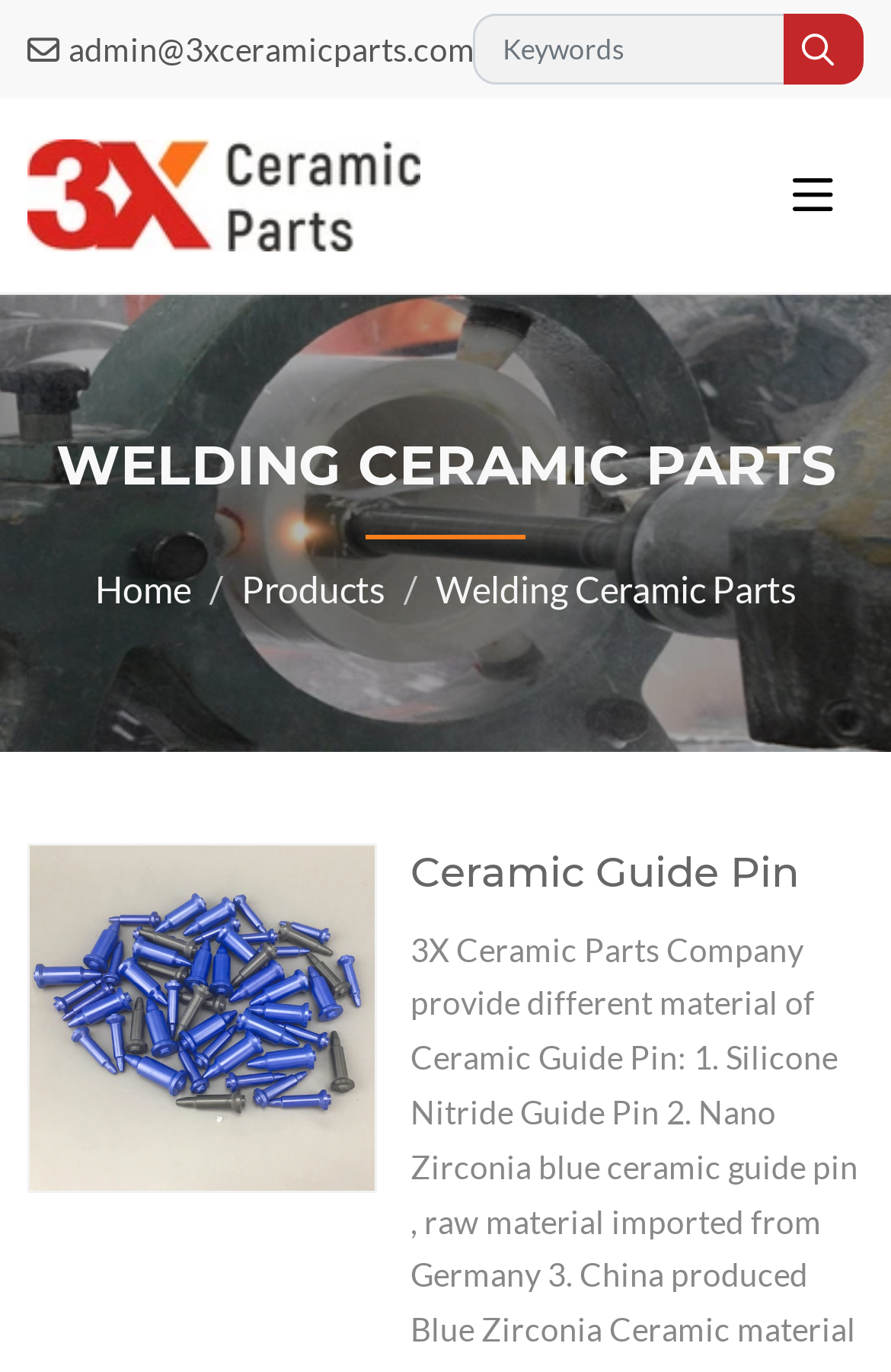Determine the bounding box coordinates for the area you should click to complete the following instruction: "search for keywords".

[0.531, 0.01, 0.882, 0.062]